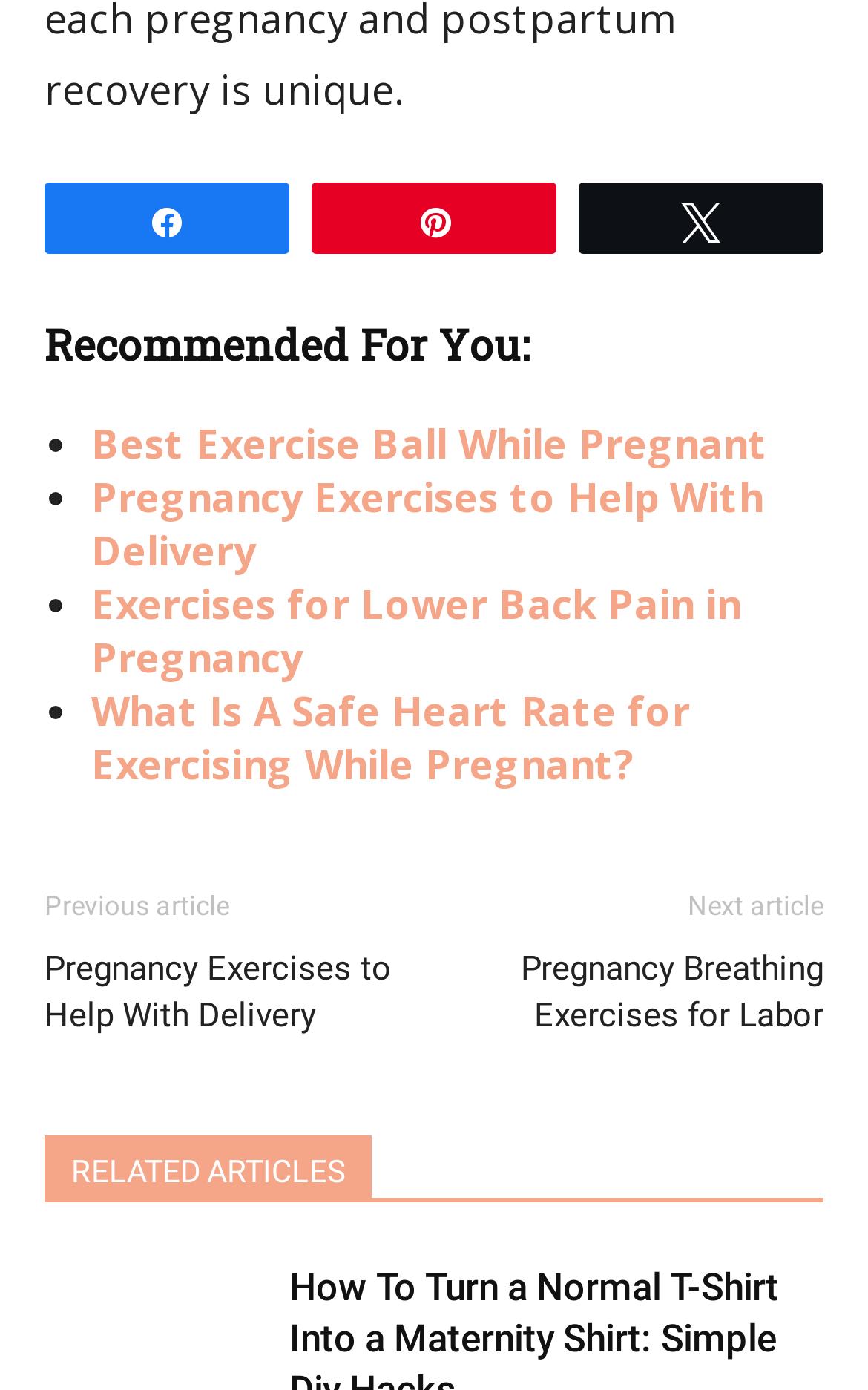How many recommended articles are there?
Offer a detailed and exhaustive answer to the question.

I counted the number of links under the 'Recommended For You:' heading, and there are 5 links: 'Best Exercise Ball While Pregnant', 'Pregnancy Exercises to Help With Delivery', 'Exercises for Lower Back Pain in Pregnancy', 'What Is A Safe Heart Rate for Exercising While Pregnant?', and others.